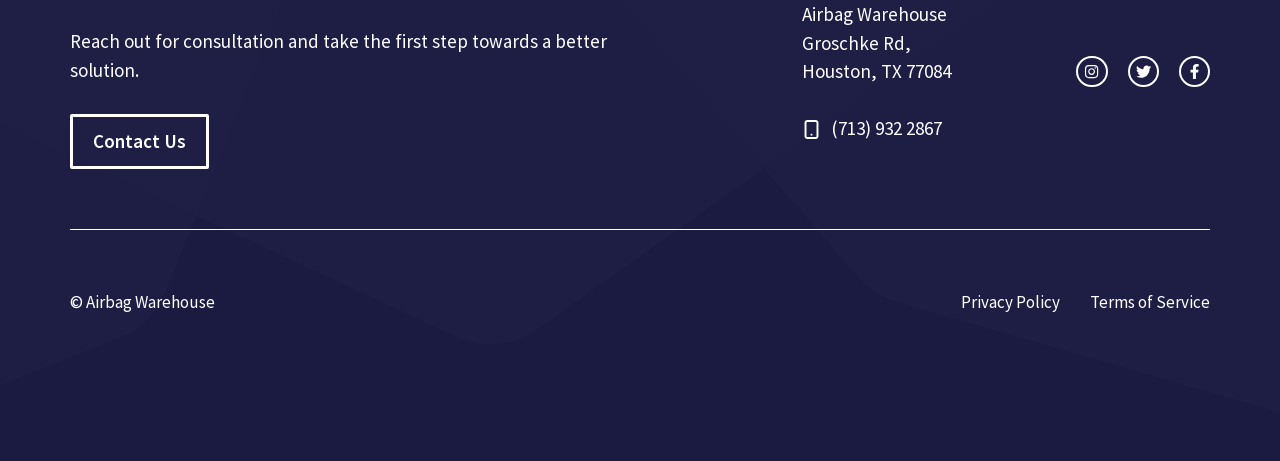Find the coordinates for the bounding box of the element with this description: "Terms of Service".

[0.852, 0.629, 0.945, 0.684]